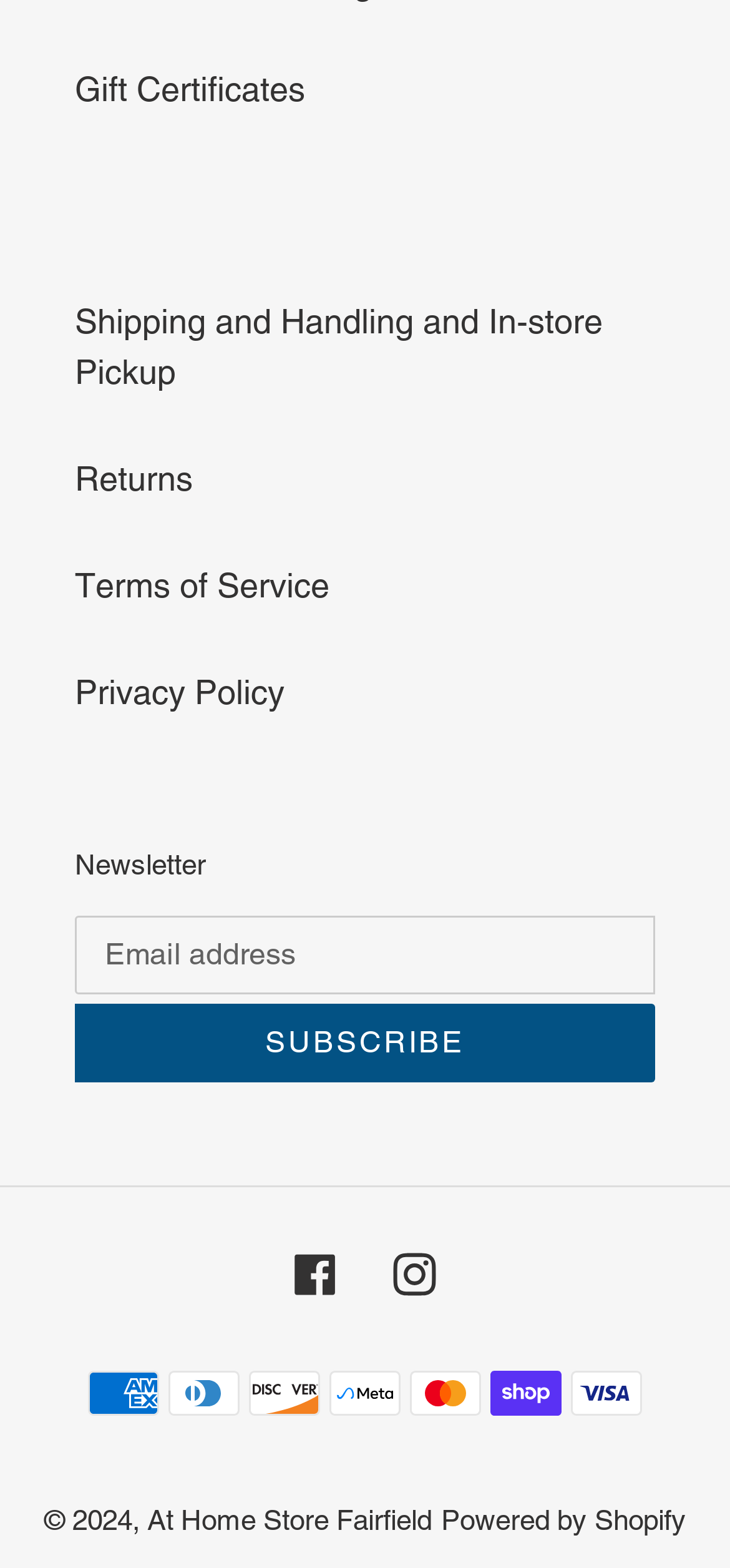Please specify the bounding box coordinates of the region to click in order to perform the following instruction: "Click on 'A More Relational Church'".

None